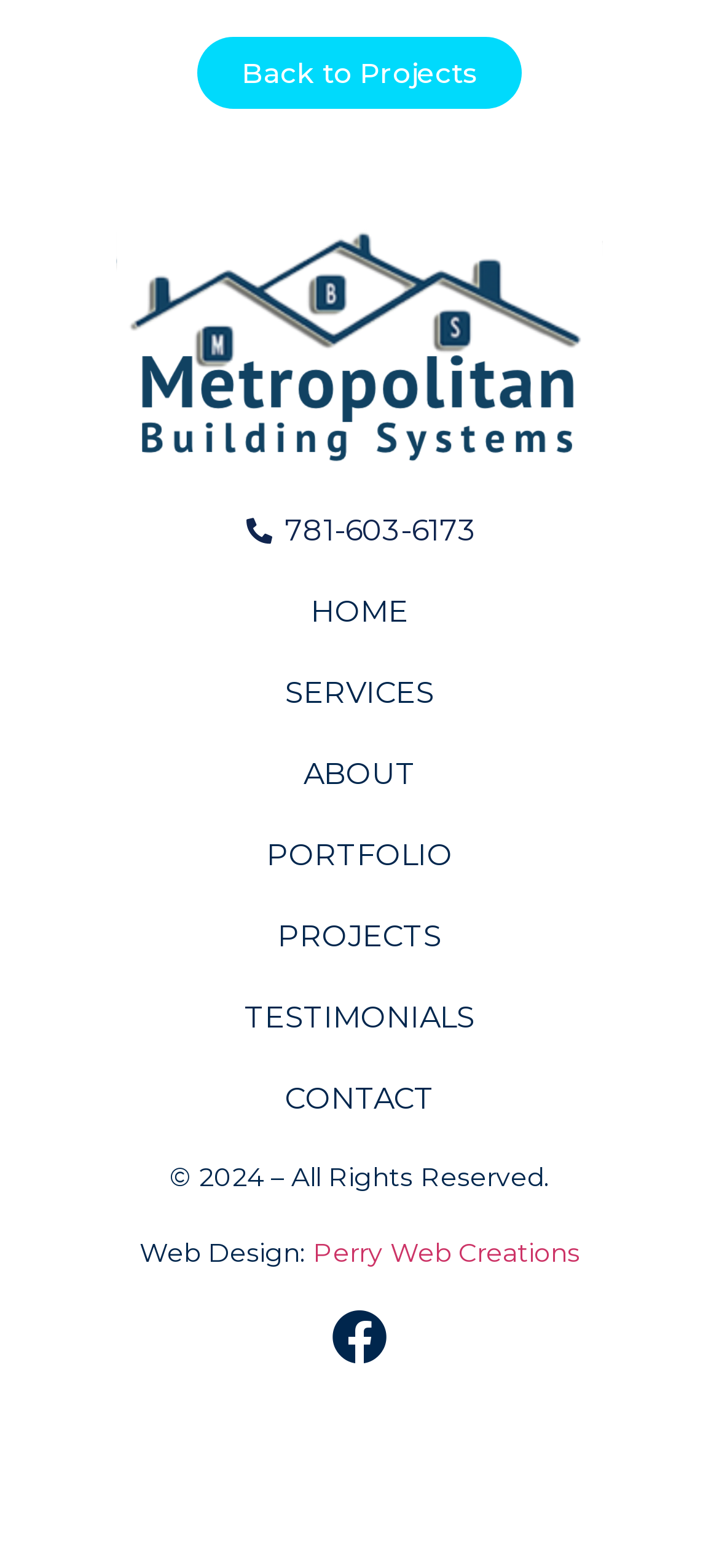Specify the bounding box coordinates of the element's region that should be clicked to achieve the following instruction: "view the portfolio". The bounding box coordinates consist of four float numbers between 0 and 1, in the format [left, top, right, bottom].

[0.077, 0.532, 0.923, 0.56]